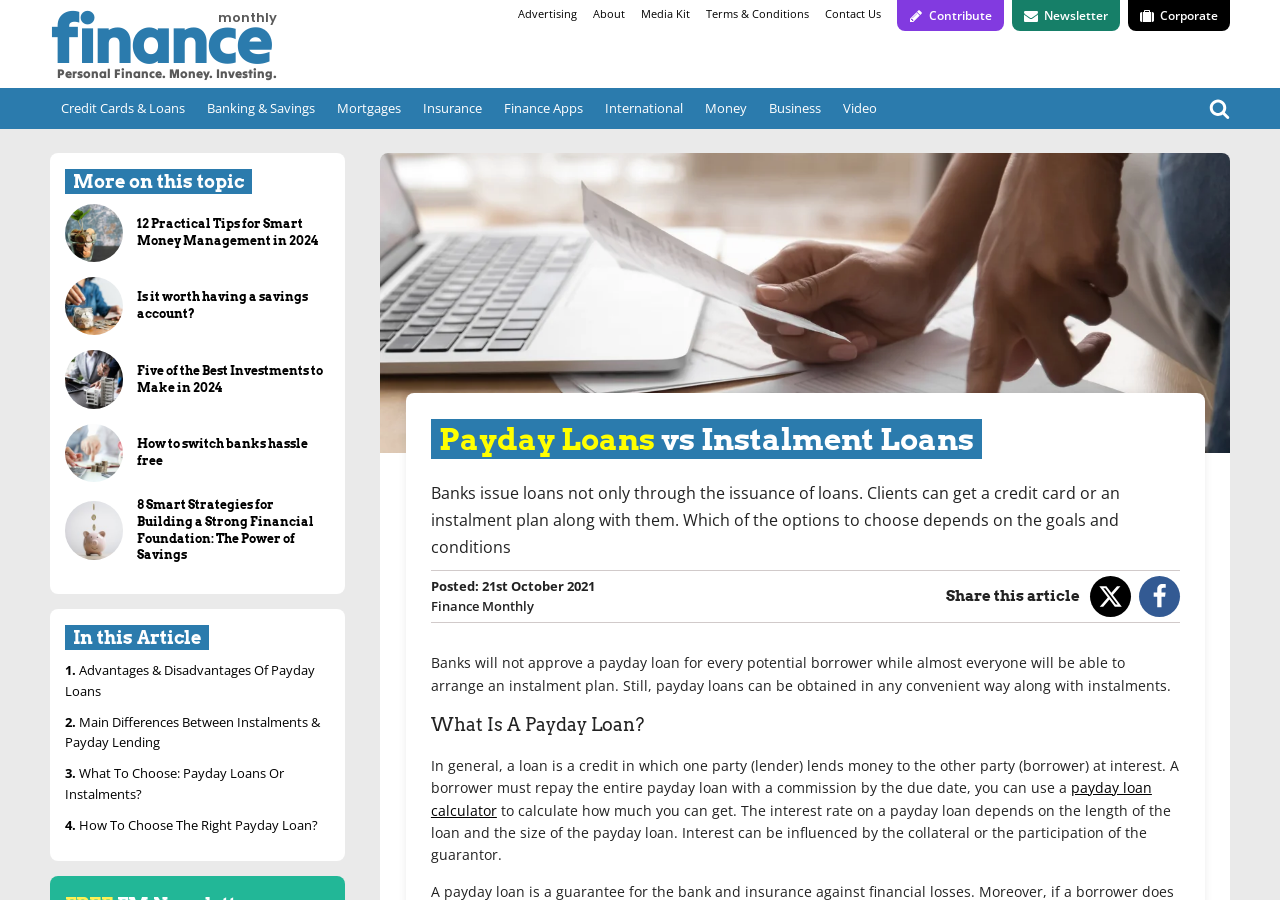Please identify the bounding box coordinates of the area that needs to be clicked to follow this instruction: "Learn more about 'What Is A Payday Loan?'".

[0.337, 0.79, 0.921, 0.822]